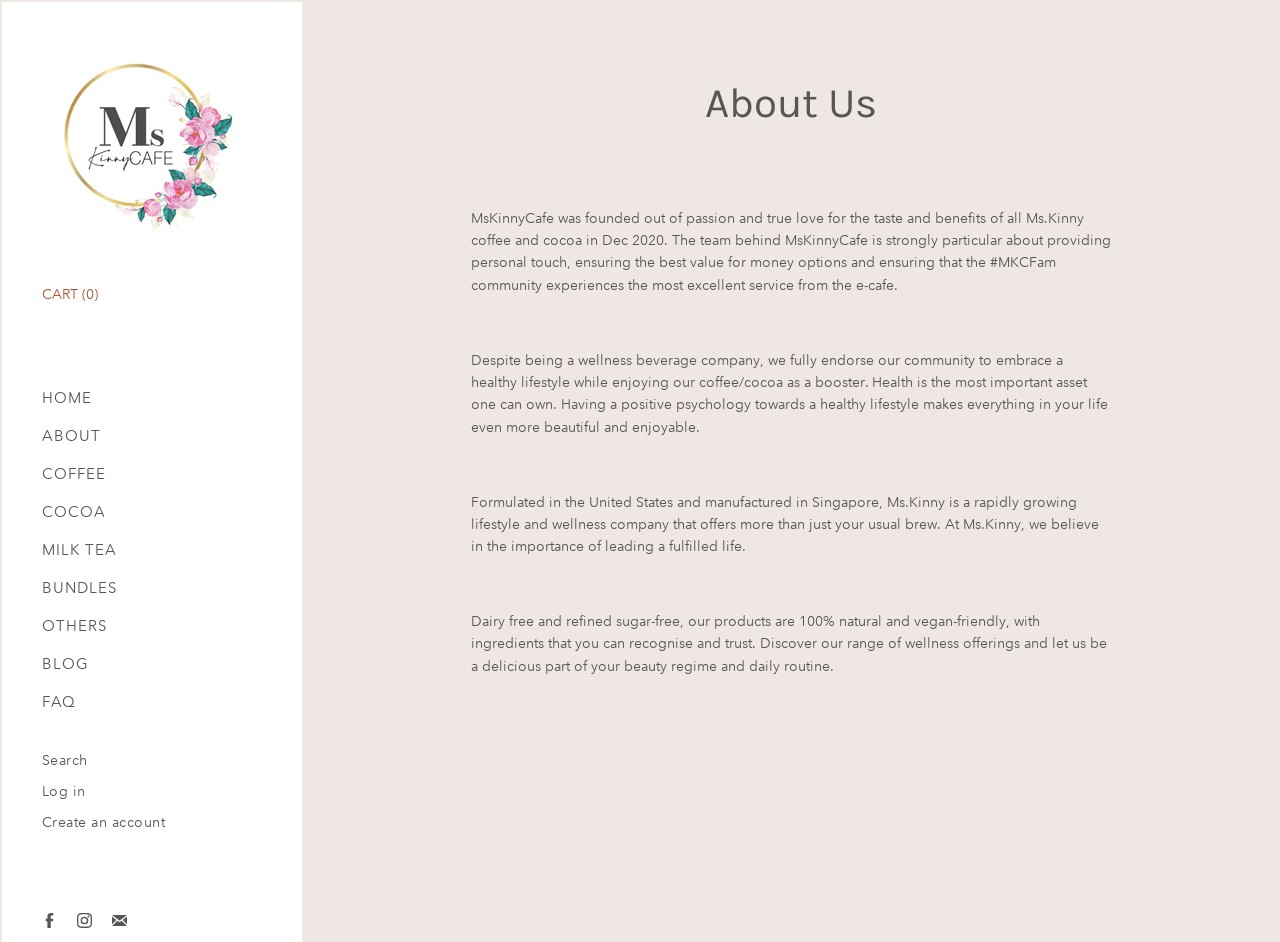Given the webpage screenshot and the description, determine the bounding box coordinates (top-left x, top-left y, bottom-right x, bottom-right y) that define the location of the UI element matching this description: Our Community

None